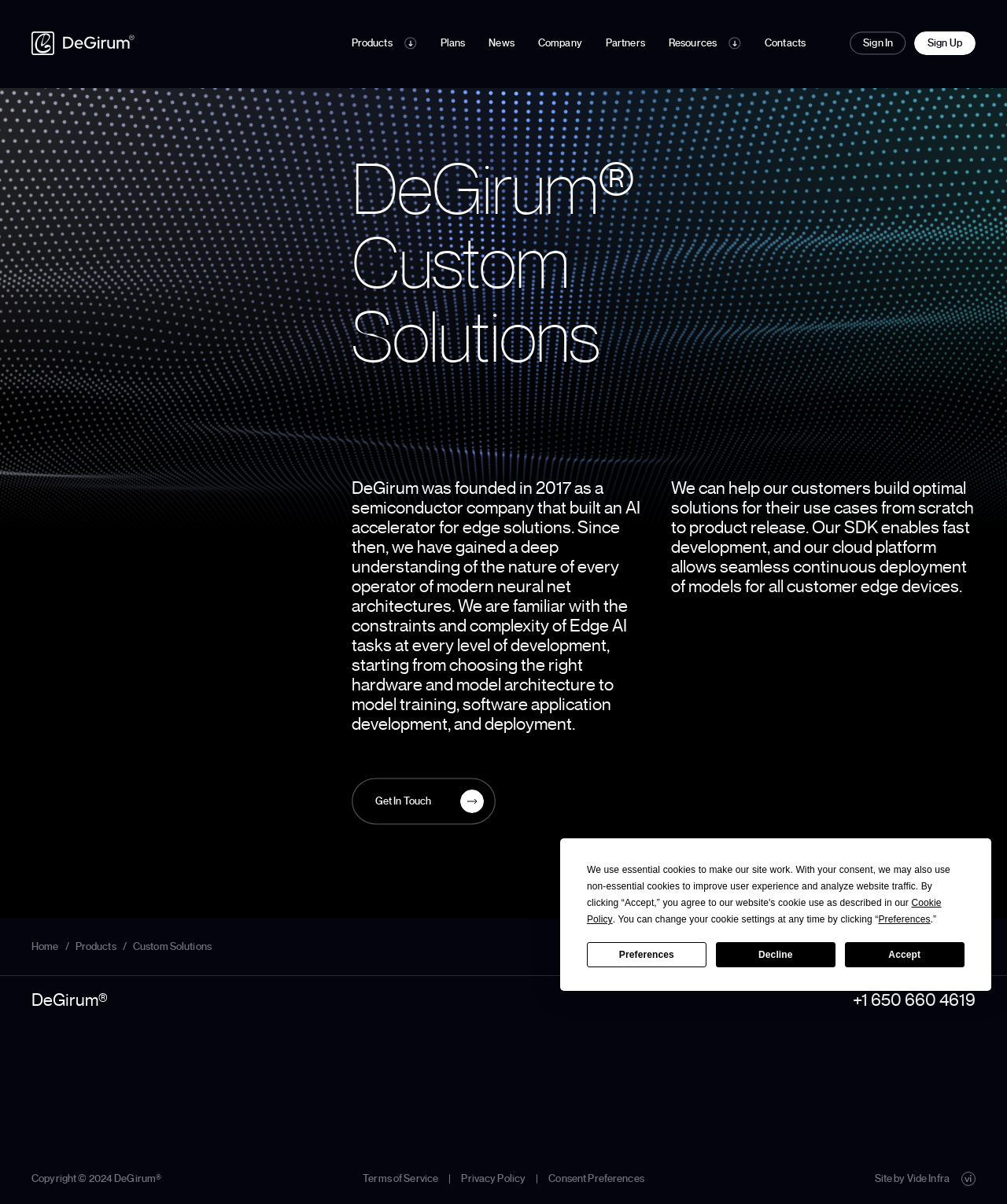Please determine the bounding box coordinates for the element with the description: "Sign Up".

[0.908, 0.026, 0.969, 0.046]